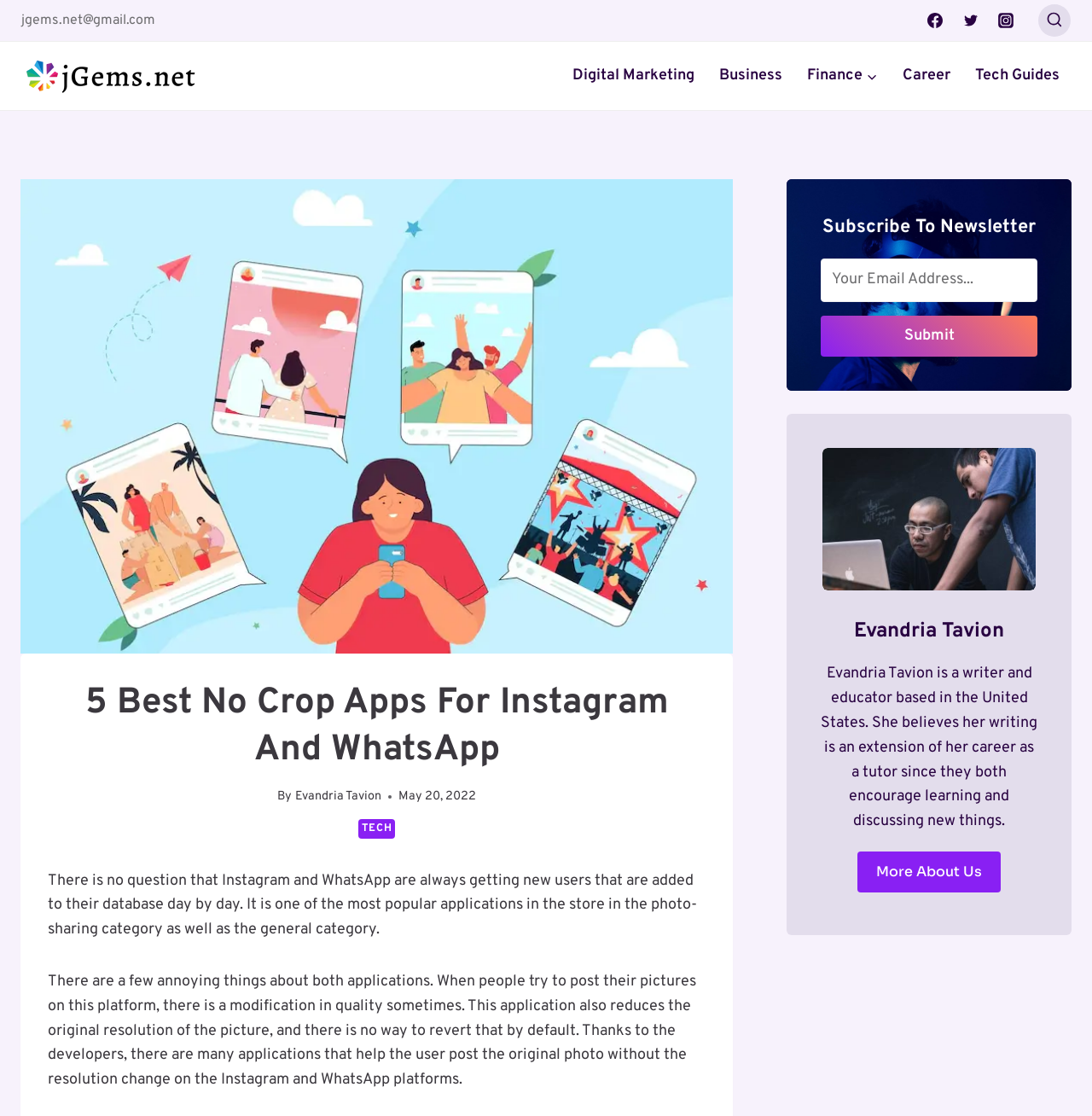Please determine the bounding box coordinates of the element's region to click for the following instruction: "Subscribe to the newsletter".

[0.752, 0.191, 0.95, 0.216]